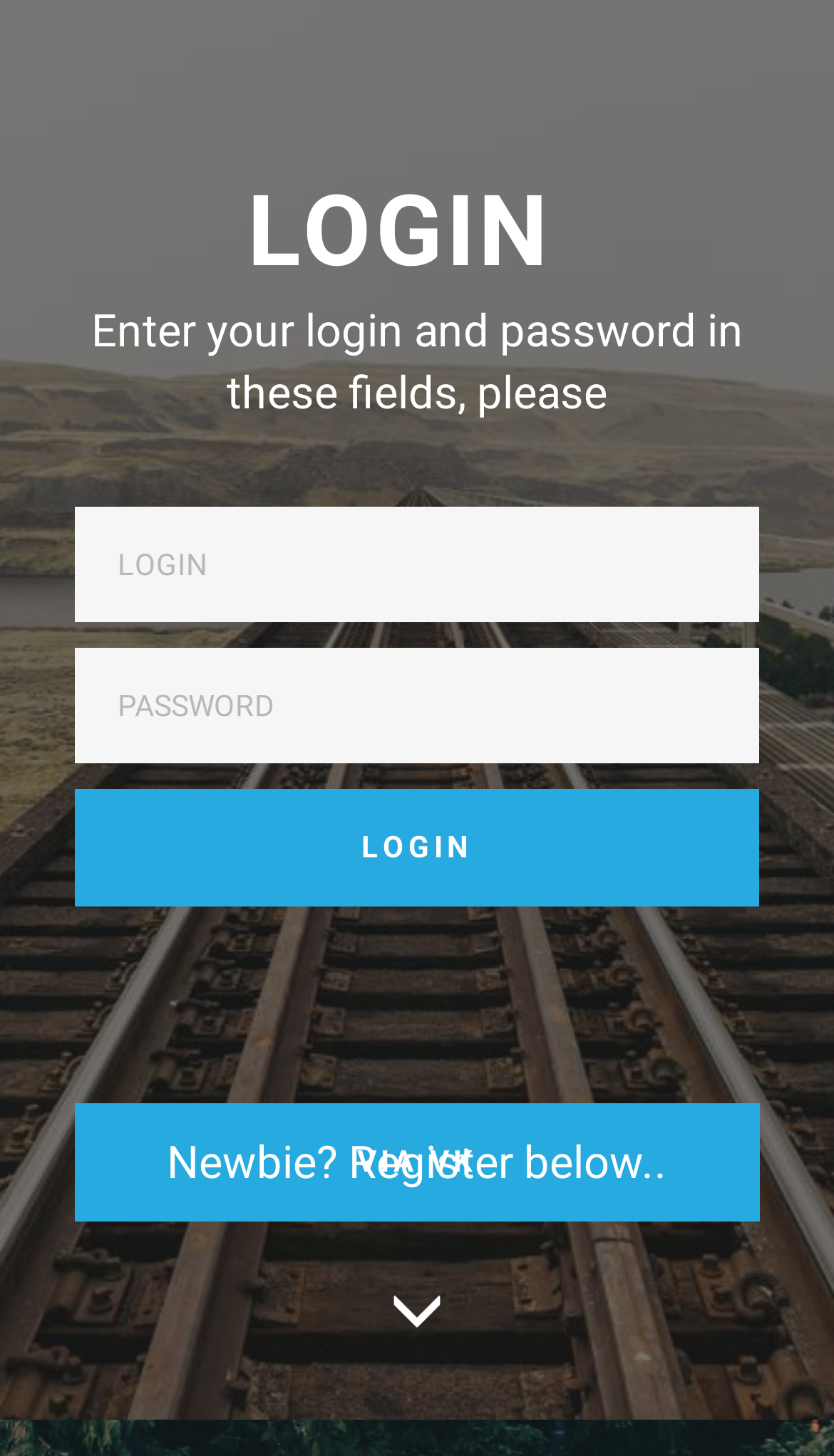How many buttons are there for login?
Please answer the question with a single word or phrase, referencing the image.

1